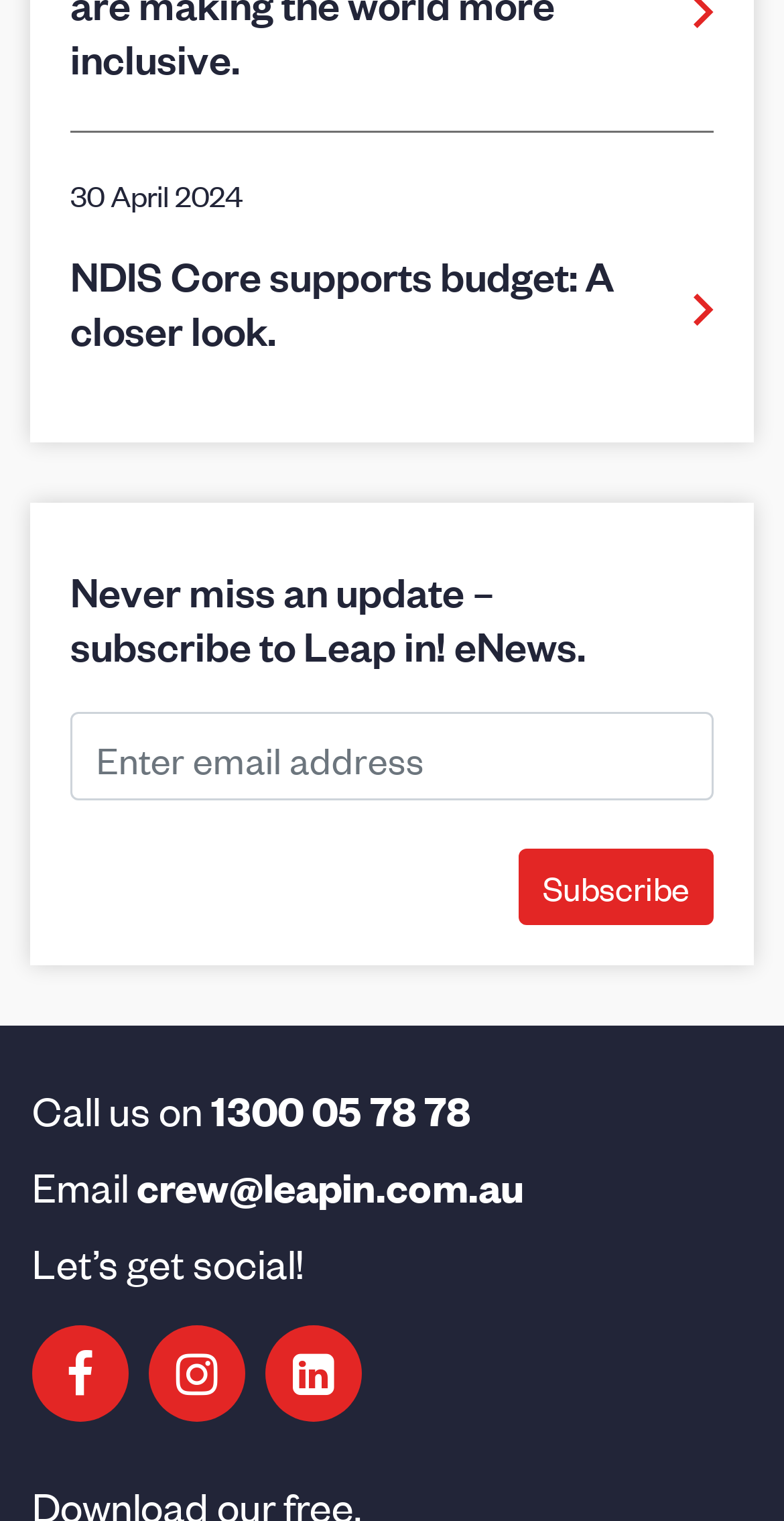How can I contact Leap in?
Please provide a single word or phrase as your answer based on the image.

Call or email